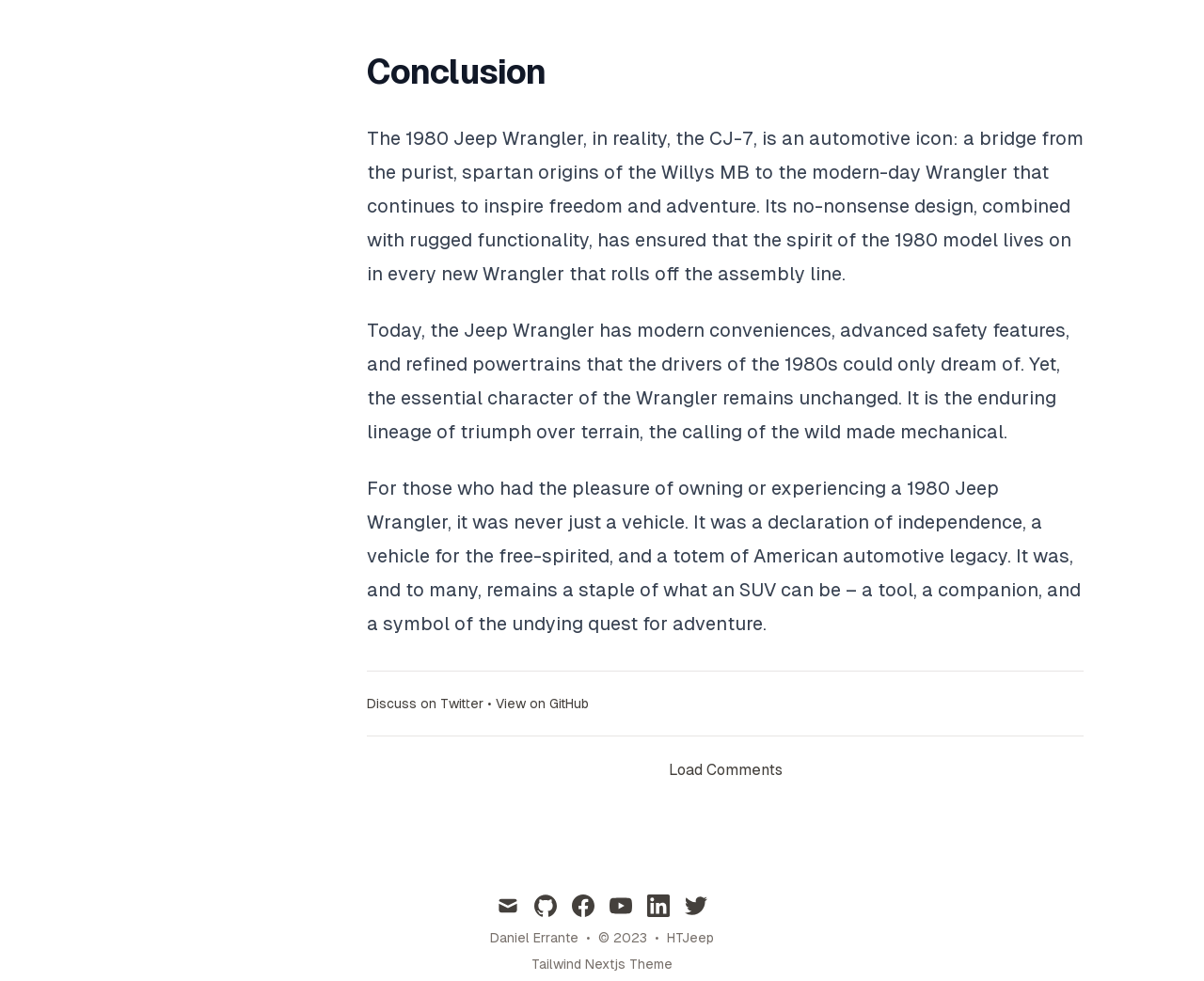Locate the bounding box of the UI element with the following description: "Load Comments".

[0.555, 0.773, 0.65, 0.796]